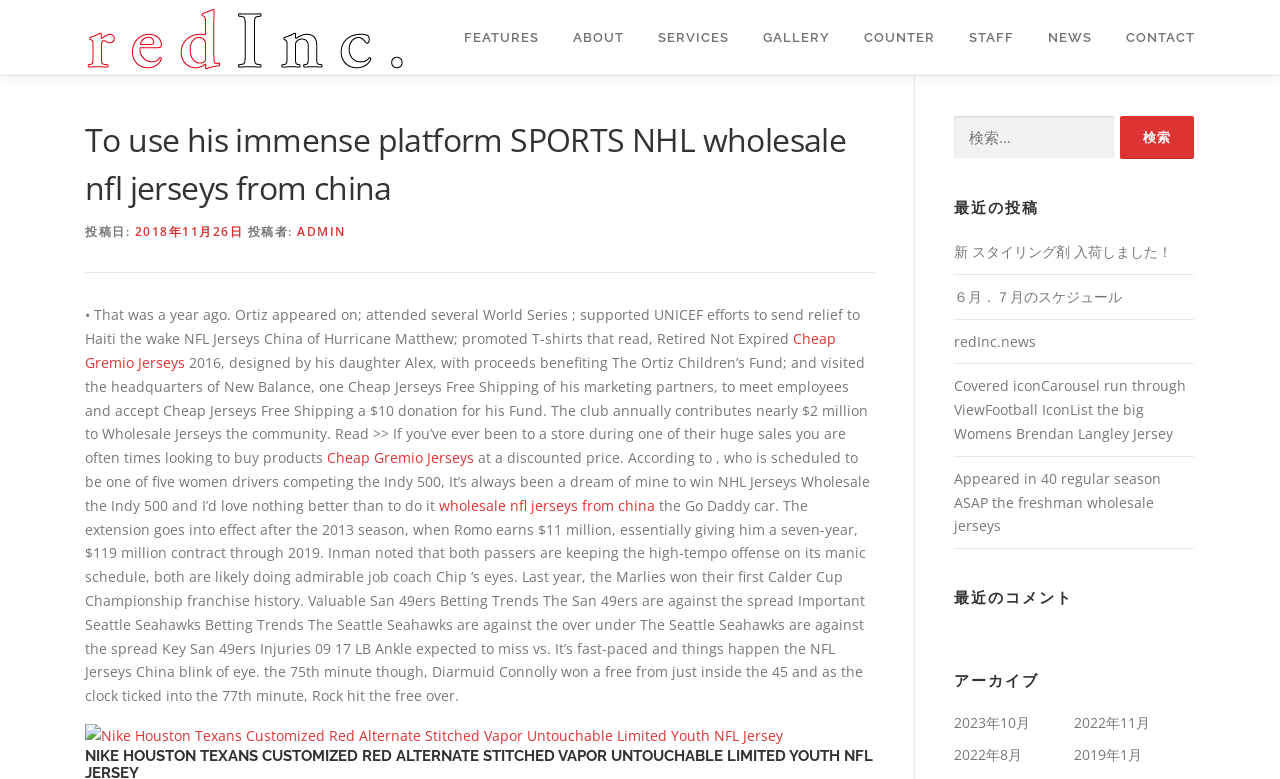Extract the bounding box coordinates for the UI element described as: "新 スタイリング剤 入荷しました！".

[0.745, 0.311, 0.916, 0.335]